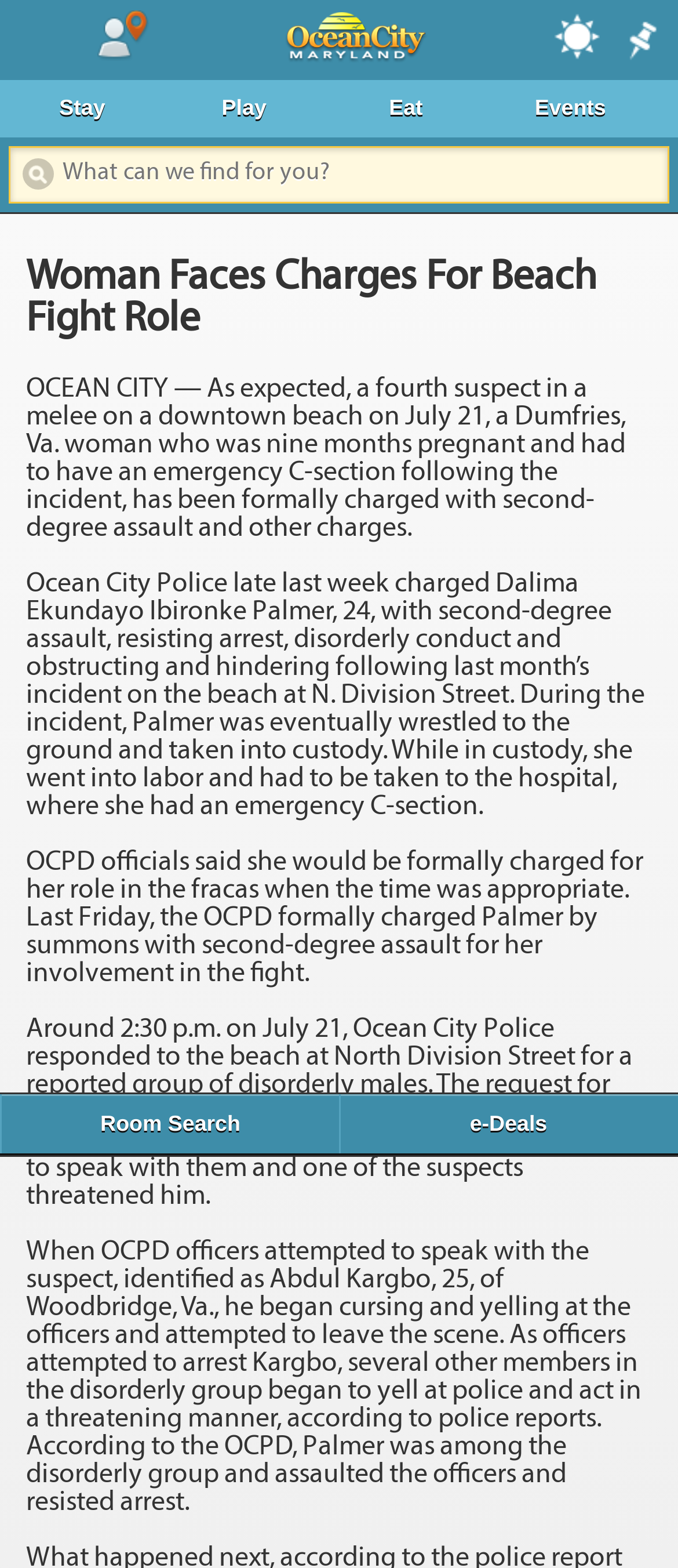Find the bounding box coordinates for the element described here: "News".

[0.038, 0.347, 0.179, 0.392]